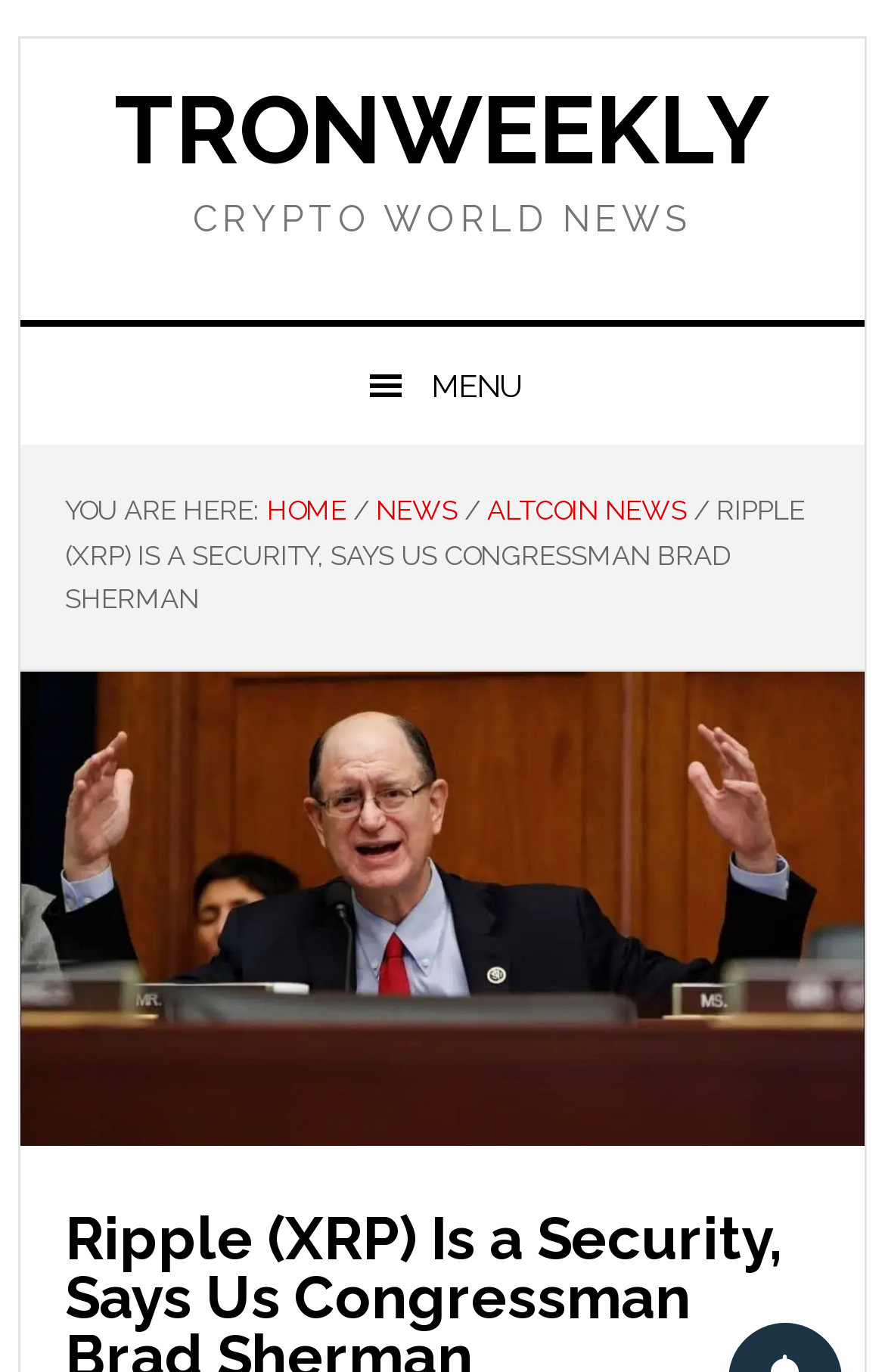Can you give a detailed response to the following question using the information from the image? What is the name of the cryptocurrency being discussed?

The article is focused on Ripple (XRP) and its classification as a security, as stated by US Congressman Brad Sherman.